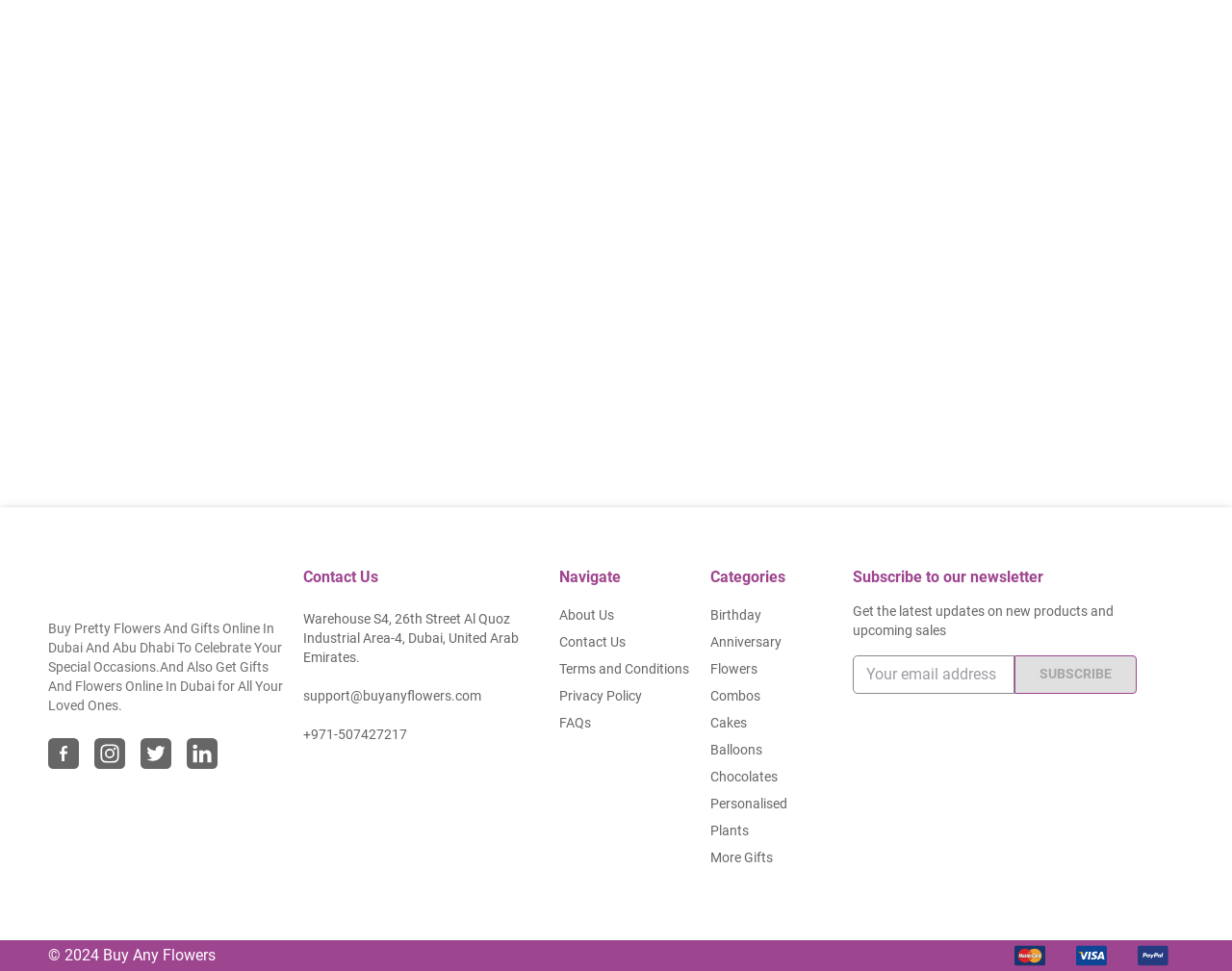How many social media links are there?
Using the image, respond with a single word or phrase.

4